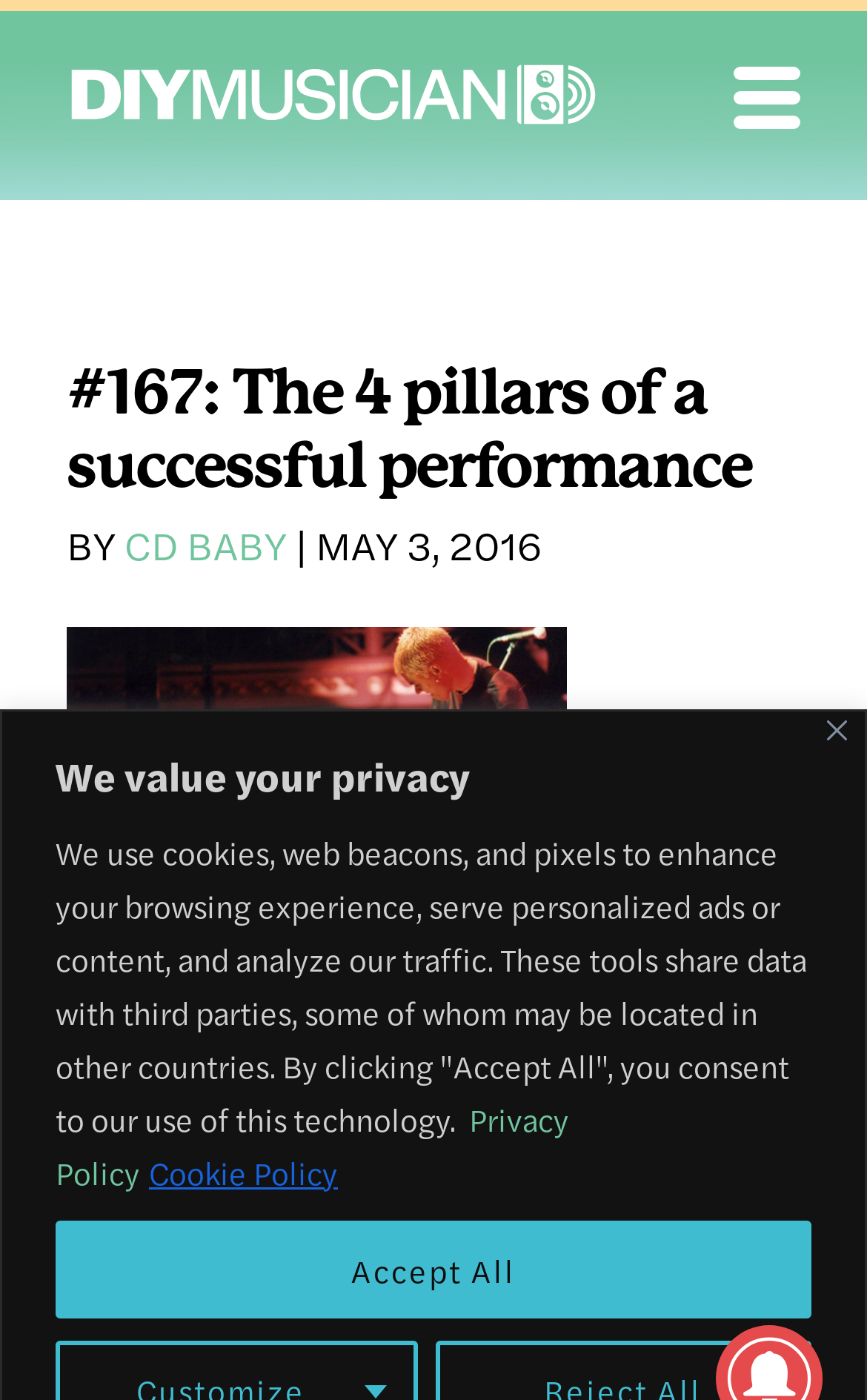Identify the coordinates of the bounding box for the element that must be clicked to accomplish the instruction: "Click the CD Baby logo".

[0.077, 0.045, 0.692, 0.098]